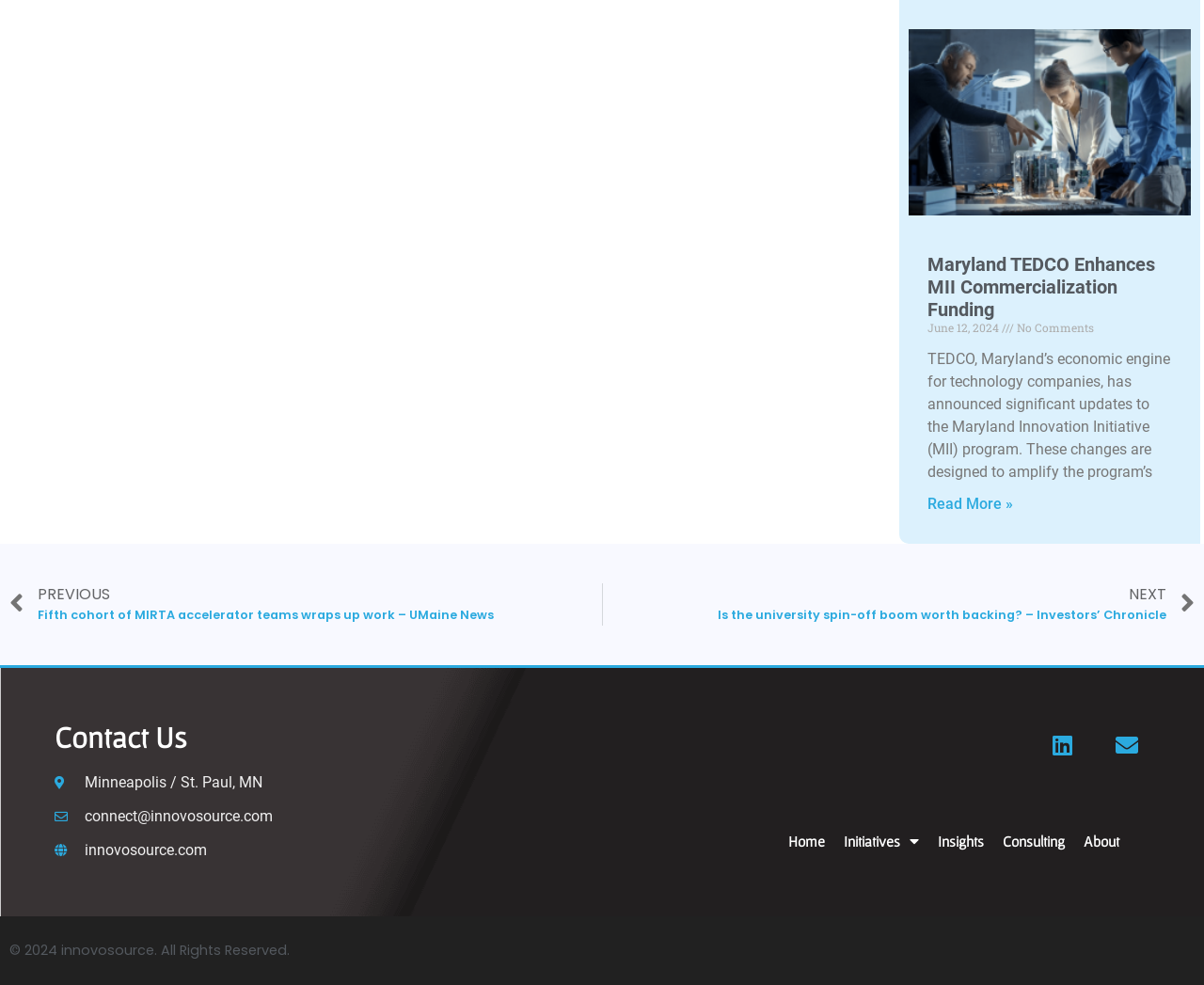Please find the bounding box coordinates of the clickable region needed to complete the following instruction: "View initiatives". The bounding box coordinates must consist of four float numbers between 0 and 1, i.e., [left, top, right, bottom].

[0.701, 0.832, 0.763, 0.874]